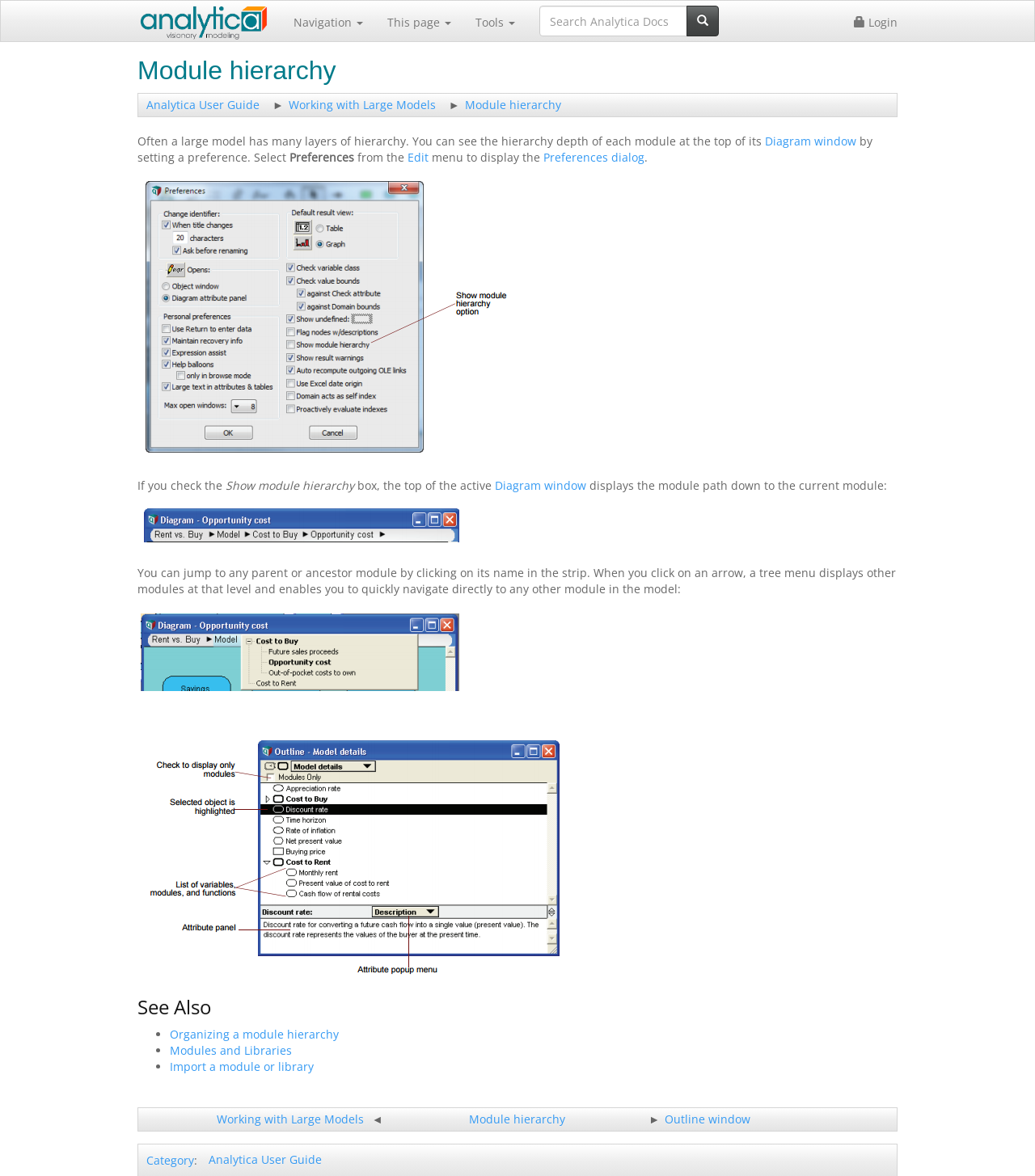Determine the bounding box coordinates of the clickable element necessary to fulfill the instruction: "Search Analytica Docs". Provide the coordinates as four float numbers within the 0 to 1 range, i.e., [left, top, right, bottom].

[0.509, 0.005, 0.695, 0.031]